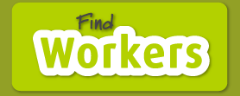Describe all the elements in the image with great detail.

The image features a vibrant green button with rounded edges, prominently displaying the text "Find Workers." The word "Find" is written in a playful, slightly slanted font above the word "Workers," which is bolder and more pronounced, emphasizing its importance. This button is likely part of a user interface, intended to attract attention and encourage users to engage with a service or tool for hiring or connecting with workers. The bright color and friendly typography suggest a welcoming and accessible platform aimed at facilitating tasks related to employment or job searching.